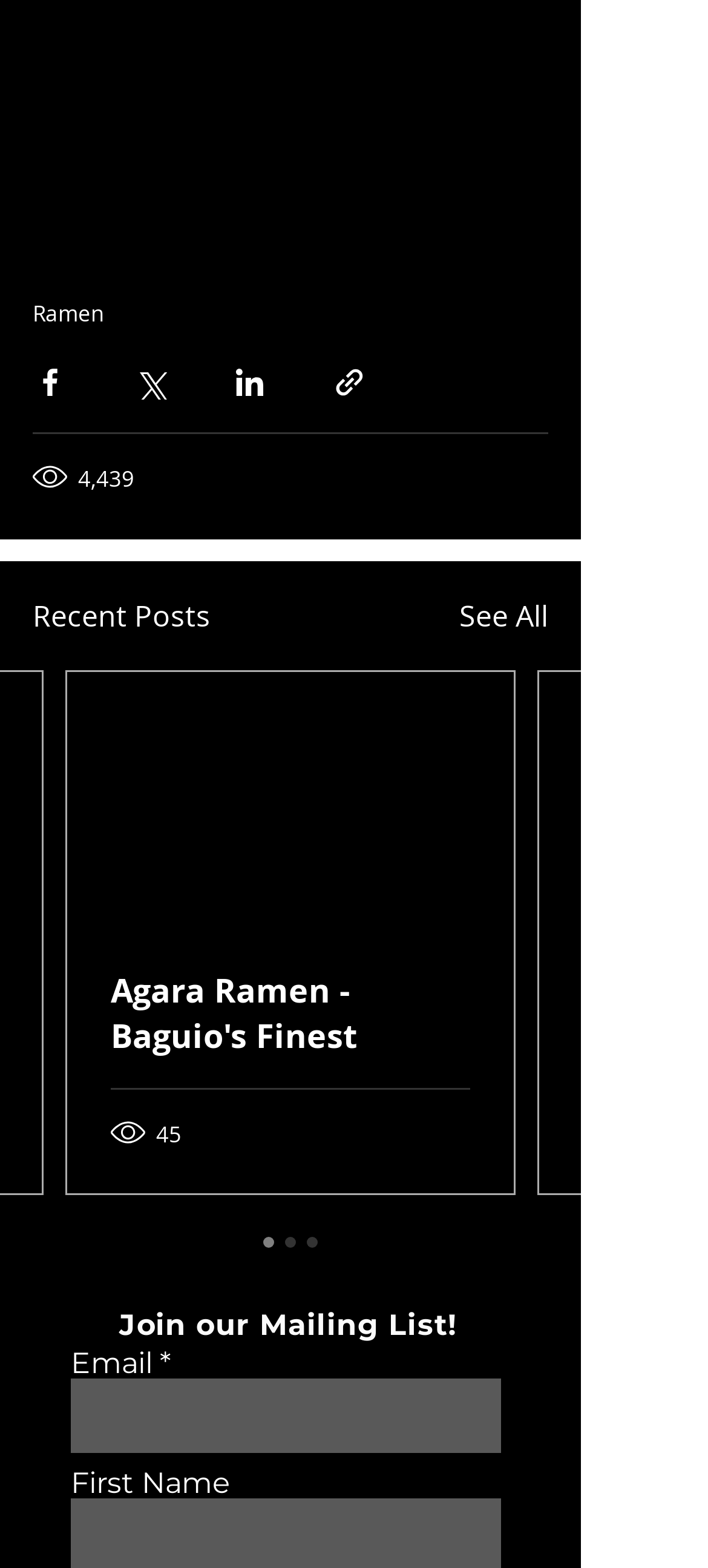What is the view count of the article 'Agara Ramen - Baguio's Finest'?
Using the visual information from the image, give a one-word or short-phrase answer.

45 views